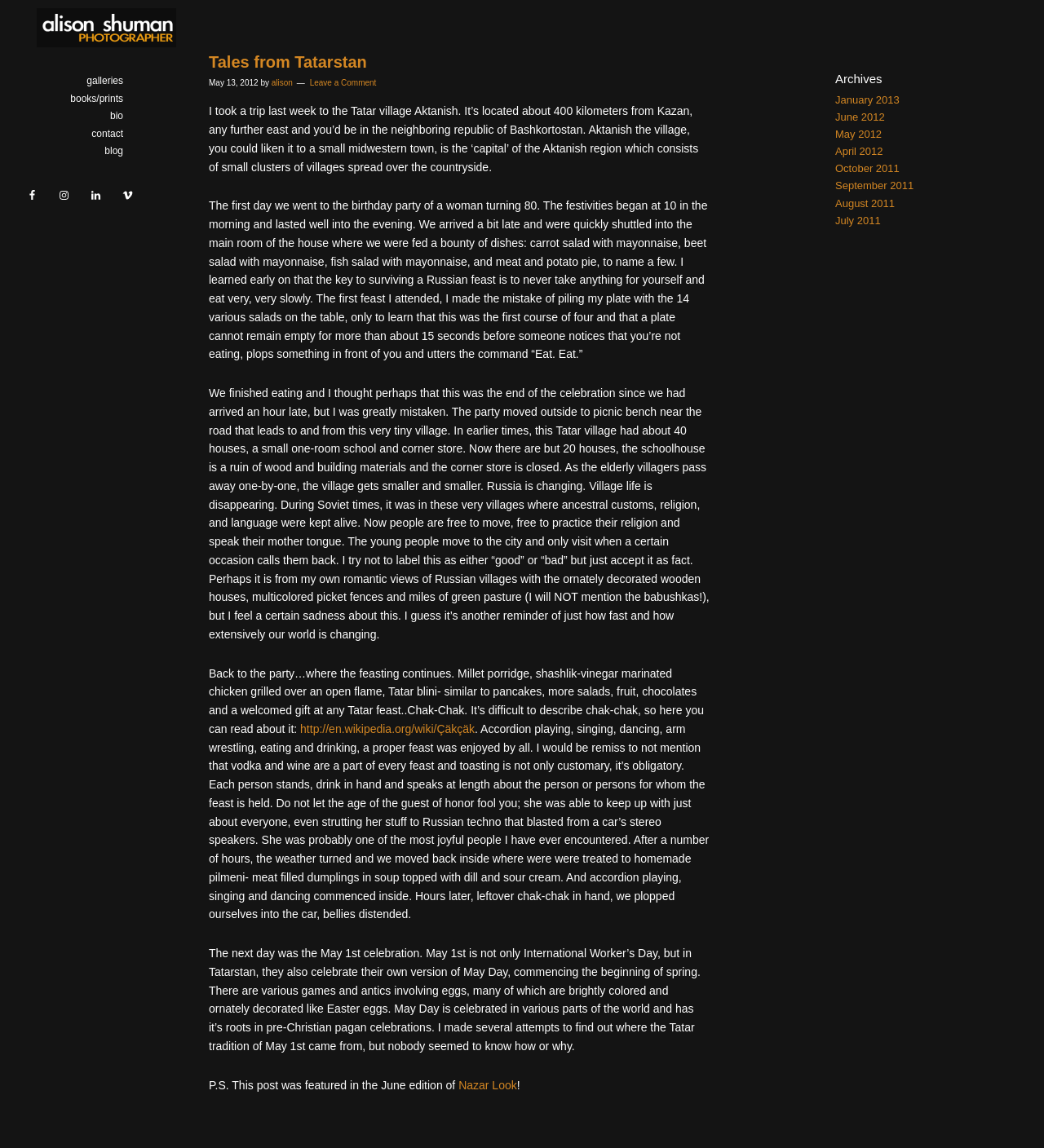Can you show the bounding box coordinates of the region to click on to complete the task described in the instruction: "click the link to Alison Shuman Photographer's homepage"?

[0.035, 0.007, 0.191, 0.078]